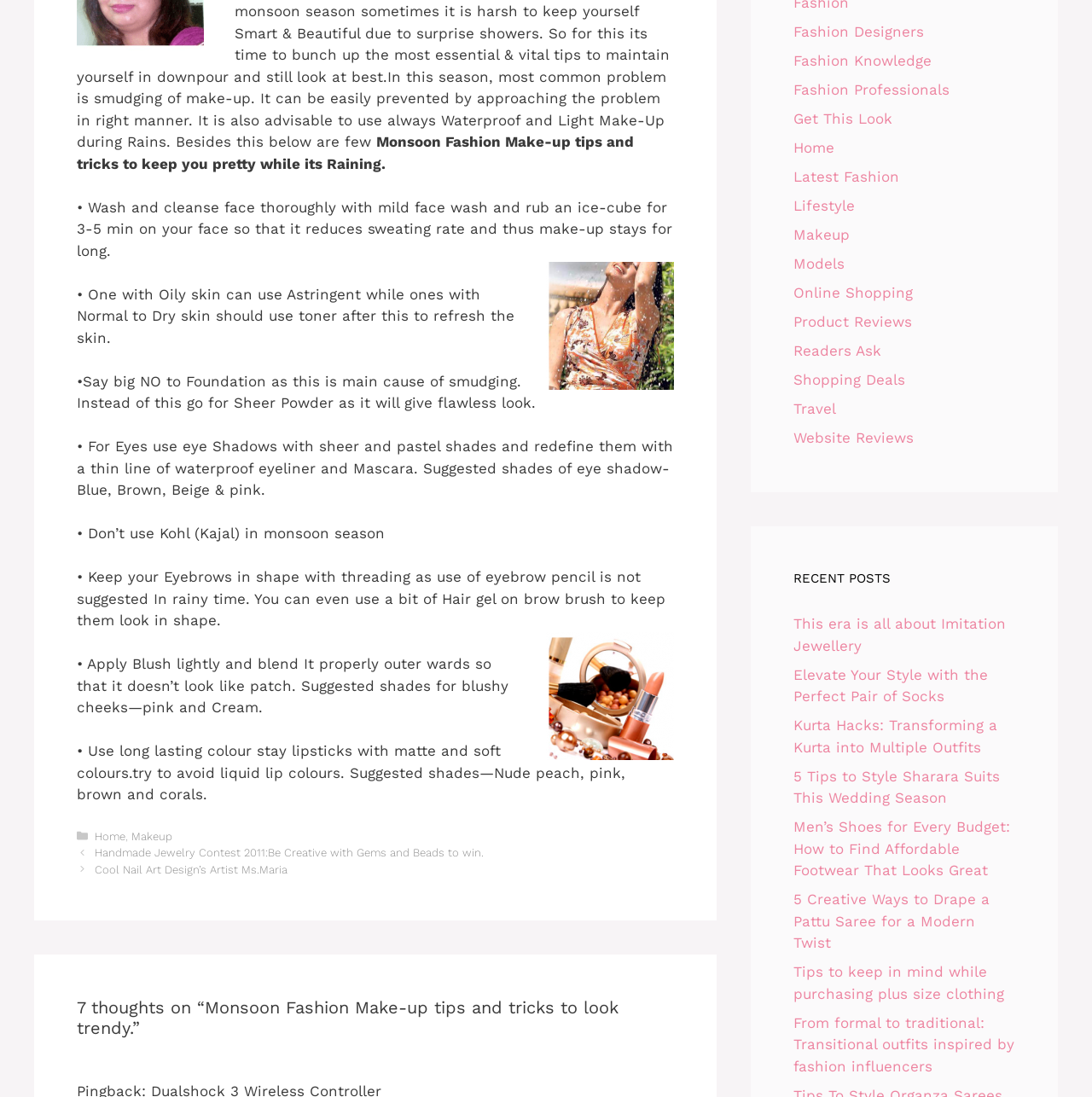Please find the bounding box for the UI element described by: "Latest Fashion".

[0.727, 0.153, 0.823, 0.169]